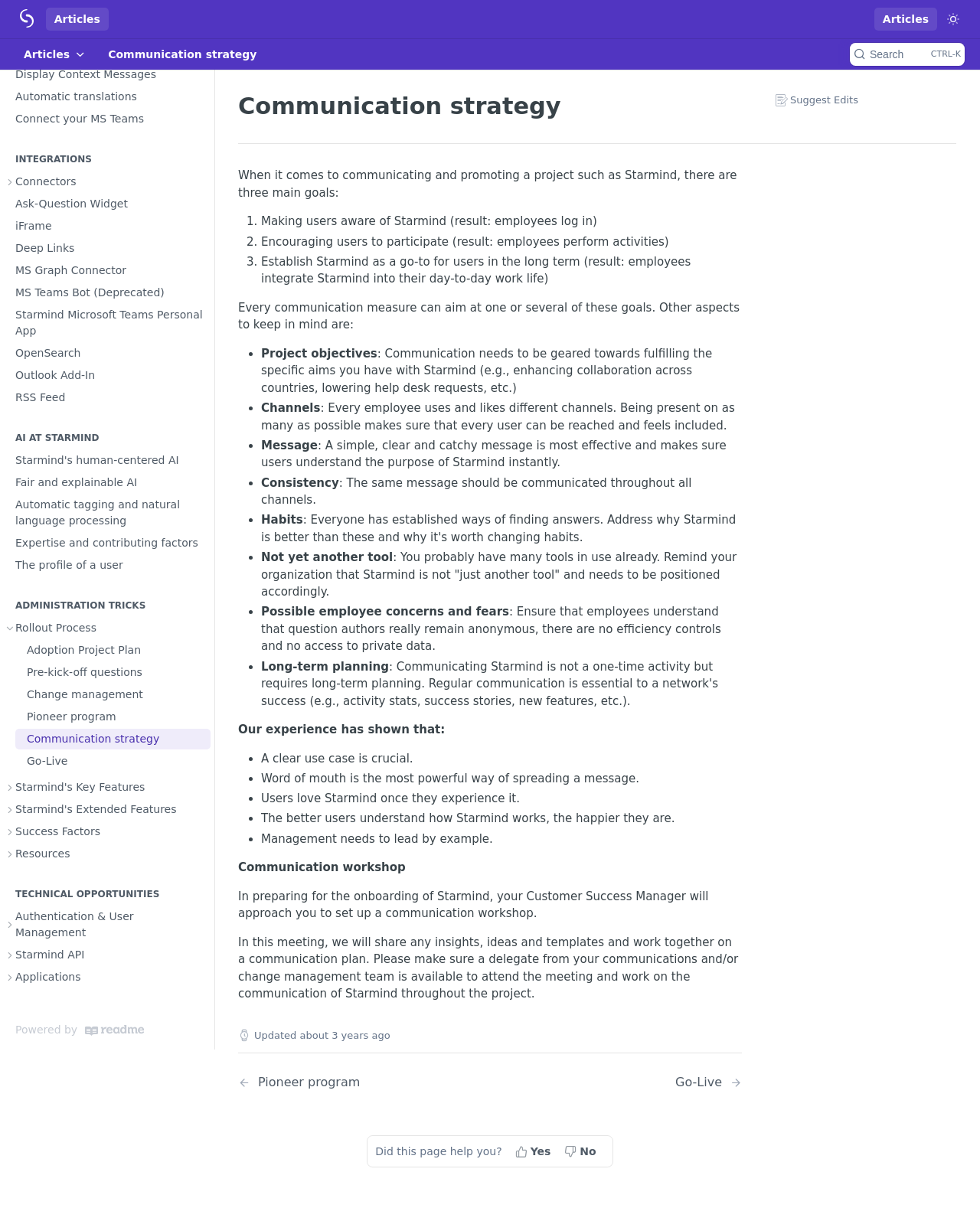Specify the bounding box coordinates of the element's region that should be clicked to achieve the following instruction: "Download the album". The bounding box coordinates consist of four float numbers between 0 and 1, in the format [left, top, right, bottom].

None